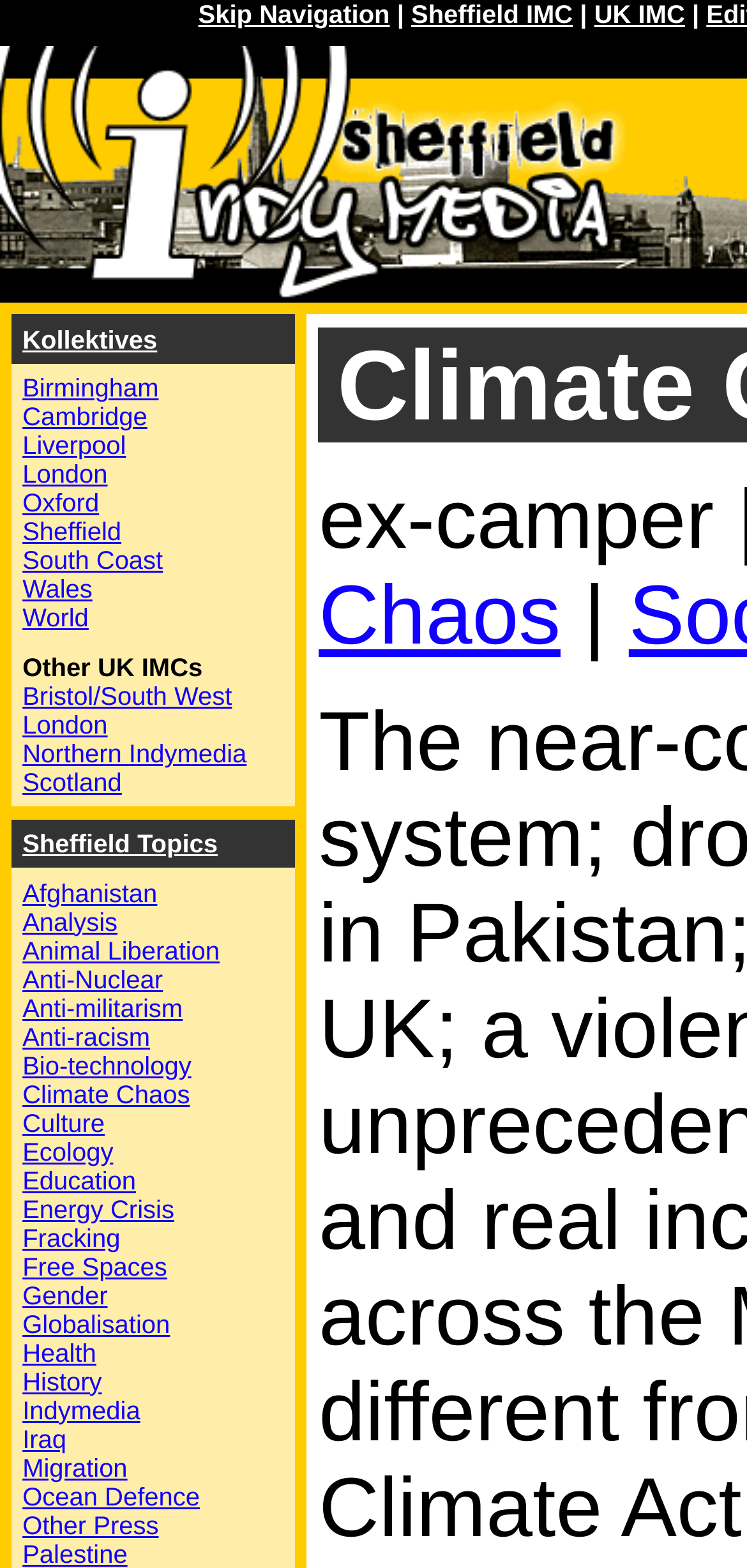How many links are under Kollektives?
Please use the visual content to give a single word or phrase answer.

11